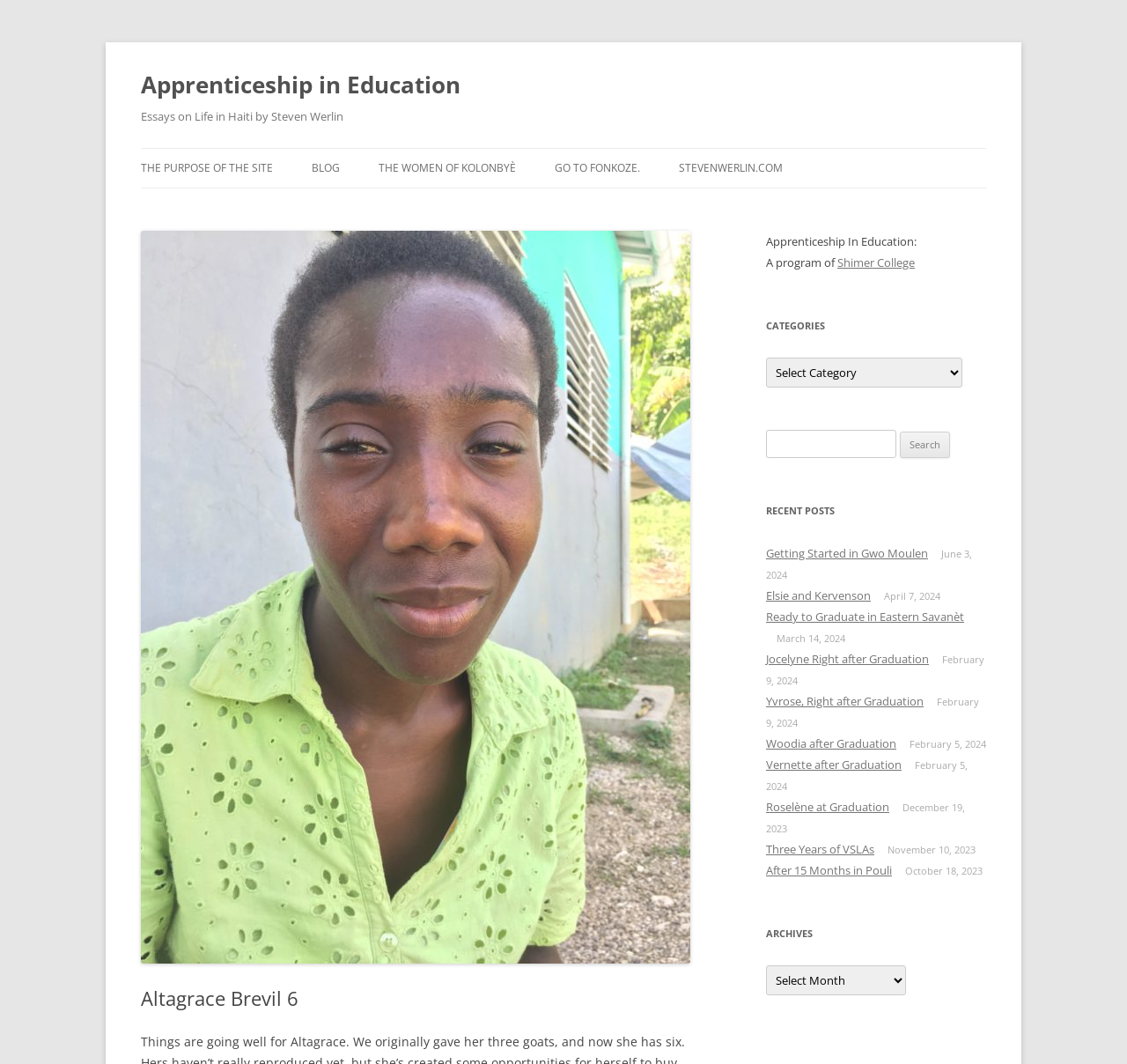What is the purpose of the site?
Answer with a single word or short phrase according to what you see in the image.

THE PURPOSE OF THE SITE